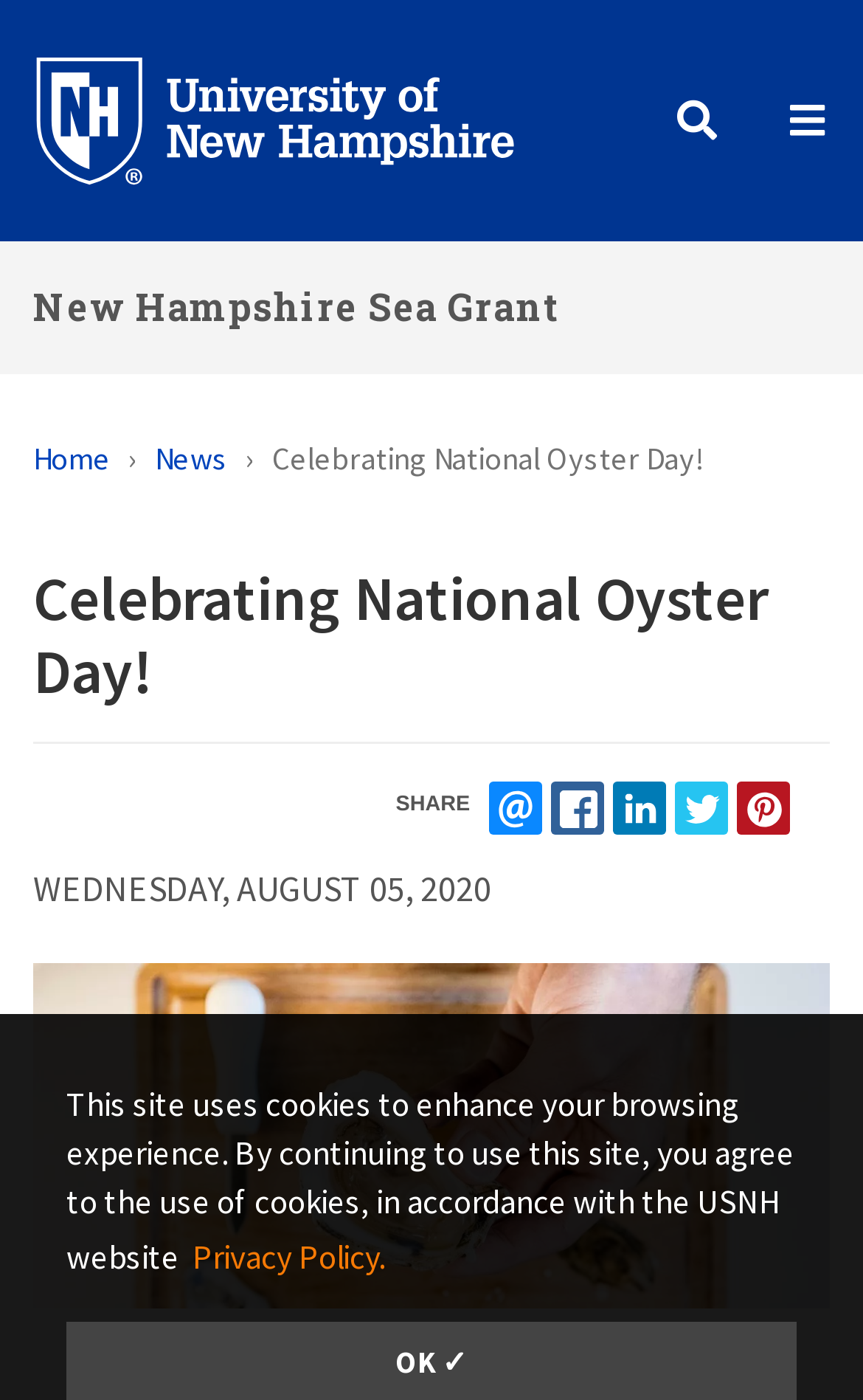Extract the bounding box coordinates of the UI element described by: "Privacy Policy.". The coordinates should include four float numbers ranging from 0 to 1, e.g., [left, top, right, bottom].

[0.215, 0.876, 0.454, 0.921]